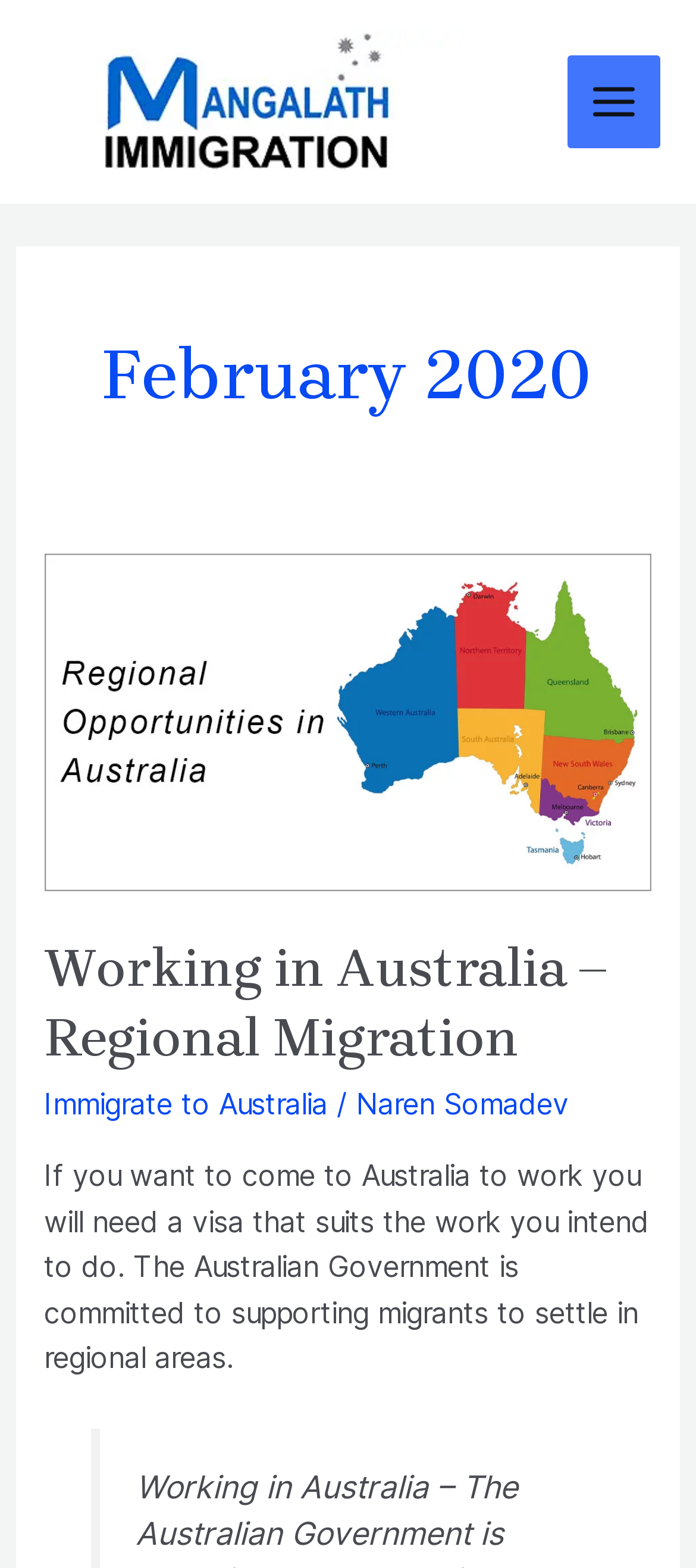What is the name of the immigration service?
Provide a detailed answer to the question, using the image to inform your response.

The name of the immigration service can be found in the top-left corner of the webpage, where it is written as 'Mangalath Immigration' in a link and an image.